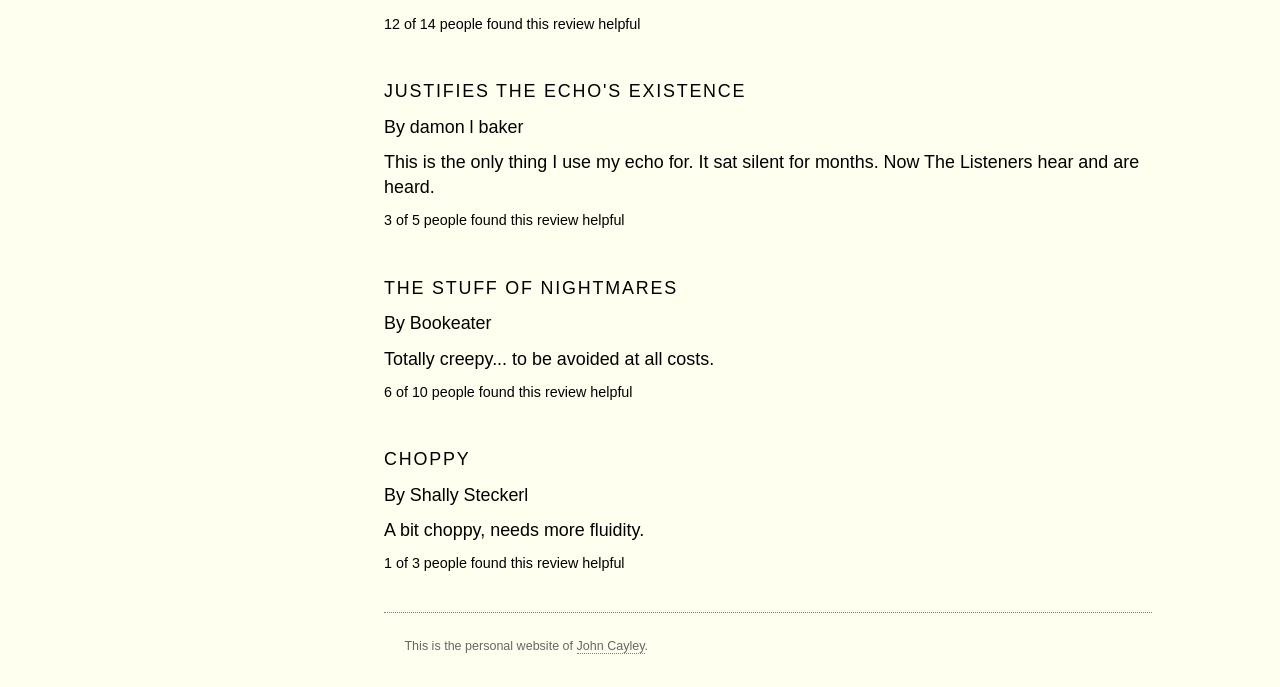What is the rating of the first review?
Please answer the question with as much detail as possible using the screenshot.

The first review is written by 'damon l baker' and it says 'This is the only thing I use my echo for. It sat silent for months. Now The Listeners hear and are heard.' Below this text, it is written '3 of 5 people found this review helpful', which indicates the rating of this review.